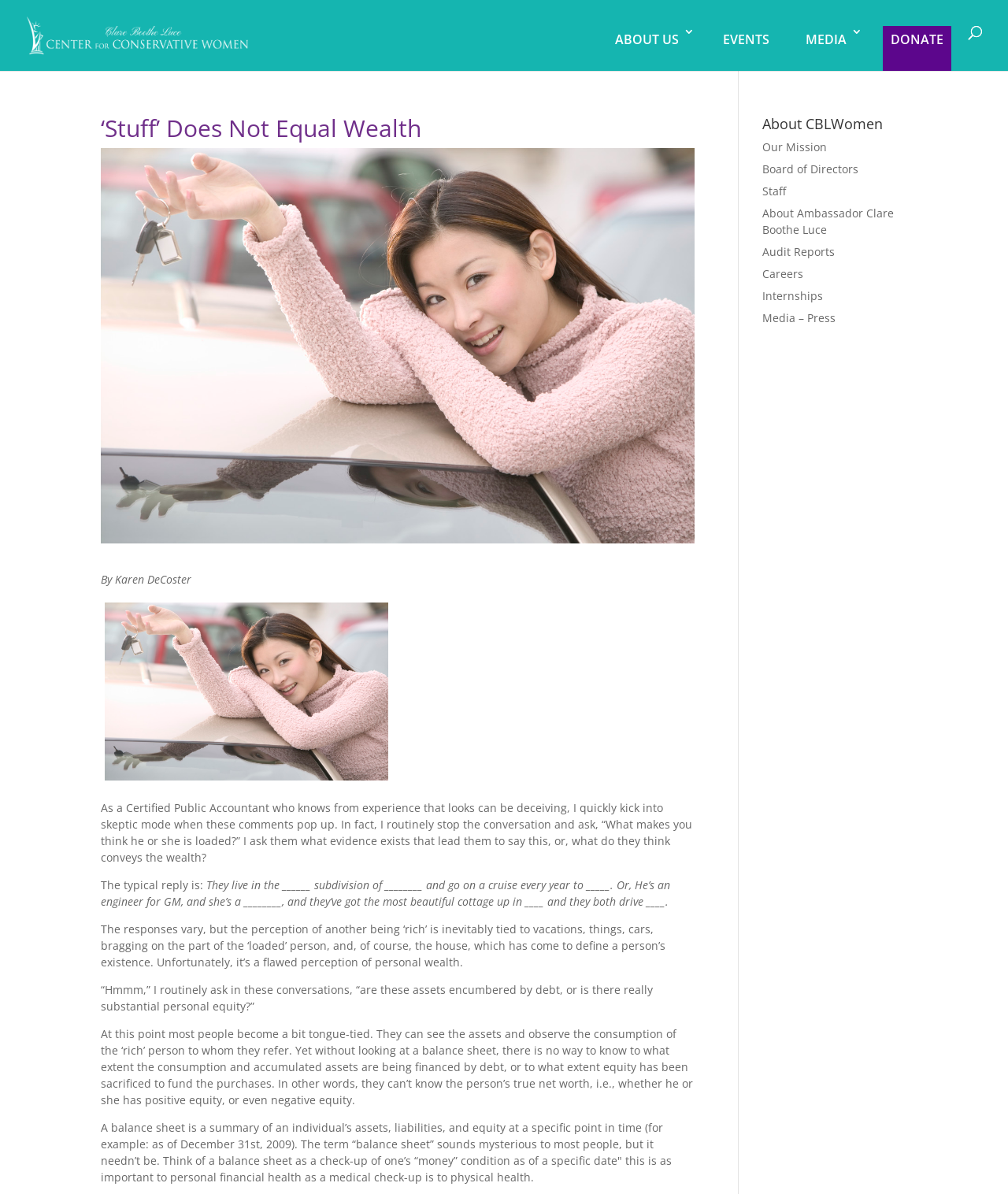Illustrate the webpage's structure and main components comprehensively.

The webpage appears to be an article from the Clare Boothe Luce Center for Conservative Women. At the top, there is a logo of the organization, accompanied by a link to the center's homepage. Below the logo, there are four navigation links: "ABOUT US 3", "EVENTS", "MEDIA 3", and "DONATE".

The main content of the article is divided into two sections. The first section has a heading "‘Stuff’ Does Not Equal Wealth" and is written by Karen DeCoster, a Certified Public Accountant. The article discusses how people often misjudge others' wealth based on their possessions and lifestyle, rather than their actual financial situation. The author argues that a person's true net worth can only be determined by examining their balance sheet, which summarizes their assets, liabilities, and equity.

The second section is headed "About CBLWomen" and provides links to various pages about the organization, including its mission, board of directors, staff, and history. There are also links to audit reports, career opportunities, internships, and media resources.

Throughout the article, there are no images, but there are several blocks of text that discuss the concept of wealth and how it is often misunderstood. The tone of the article is informative and conversational, with the author sharing their personal experience and expertise as a CPA.